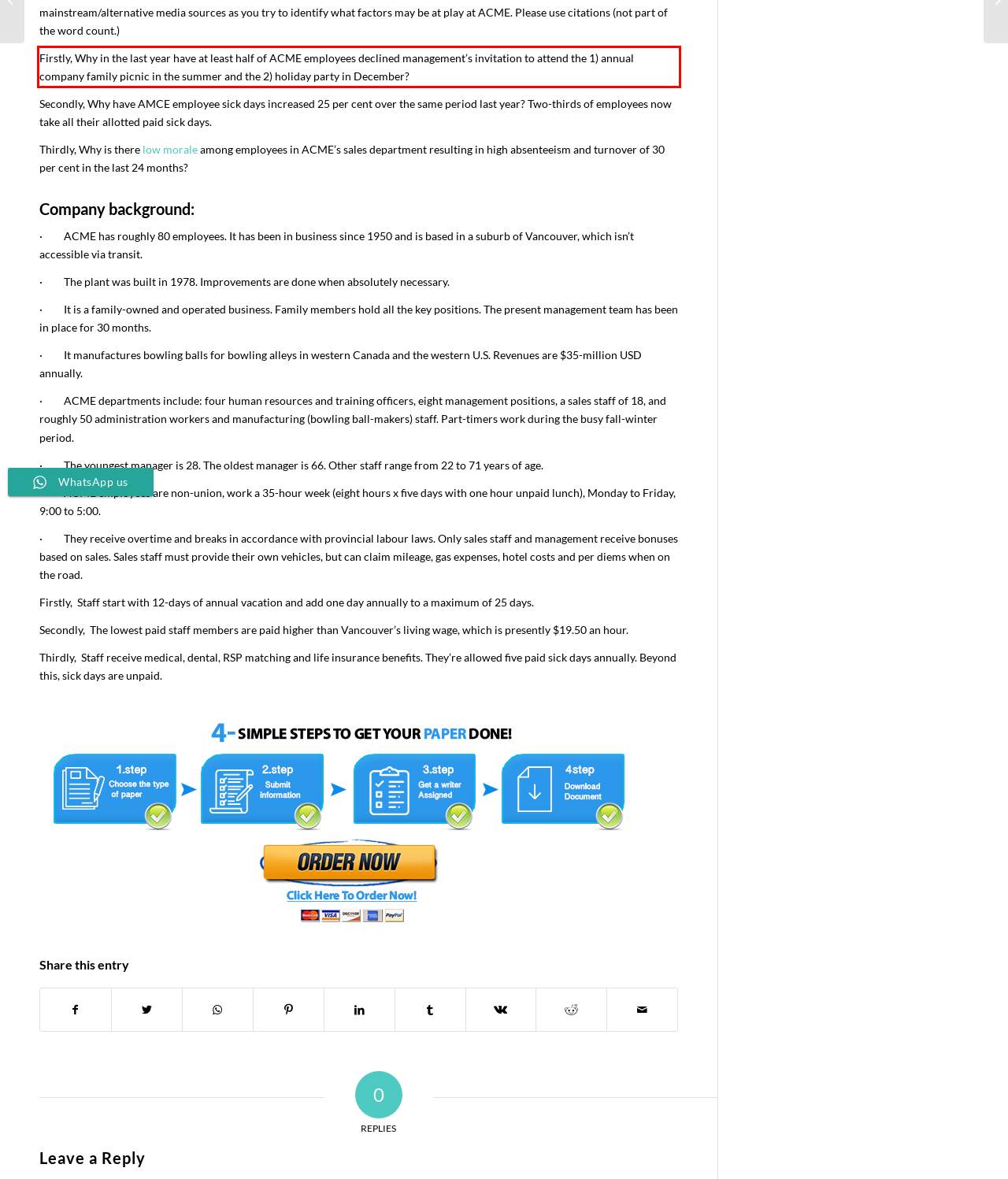Analyze the screenshot of the webpage that features a red bounding box and recognize the text content enclosed within this red bounding box.

Firstly, Why in the last year have at least half of ACME employees declined management’s invitation to attend the 1) annual company family picnic in the summer and the 2) holiday party in December?